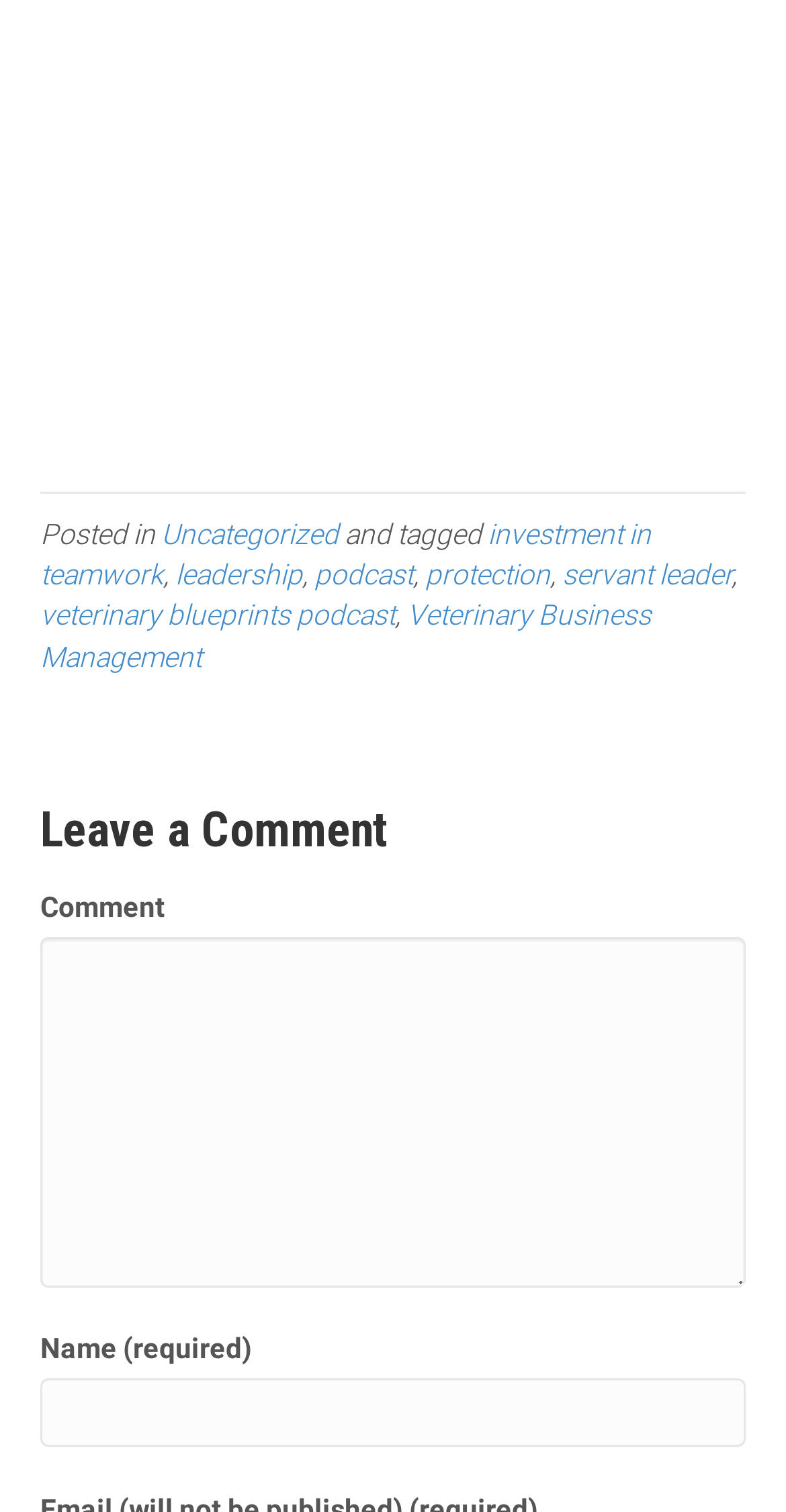Find the bounding box coordinates for the area that must be clicked to perform this action: "Enter your name in the 'Name (required)' textbox".

[0.051, 0.912, 0.949, 0.958]